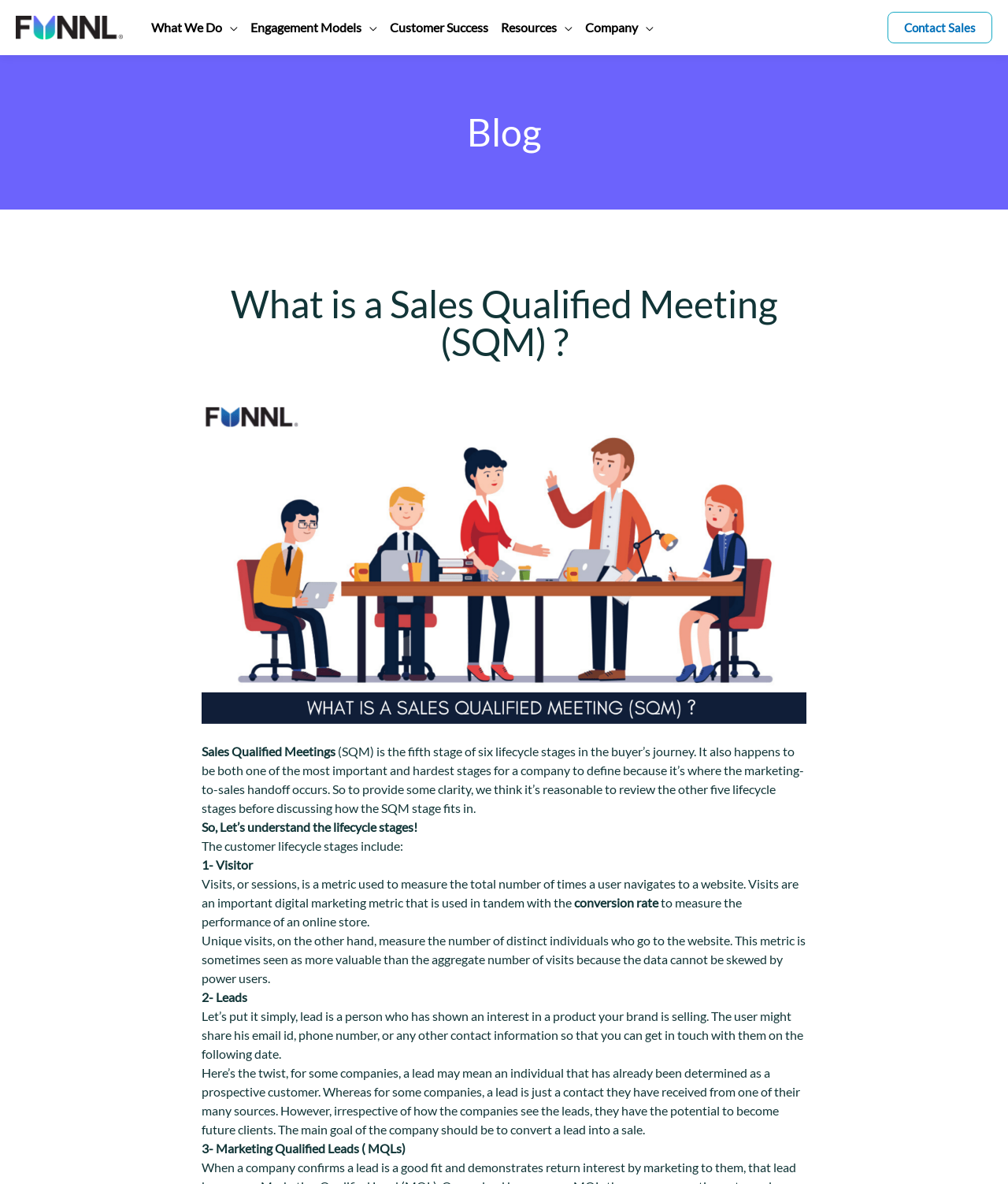Locate the bounding box coordinates of the UI element described by: "Resources". The bounding box coordinates should consist of four float numbers between 0 and 1, i.e., [left, top, right, bottom].

[0.484, 0.0, 0.568, 0.047]